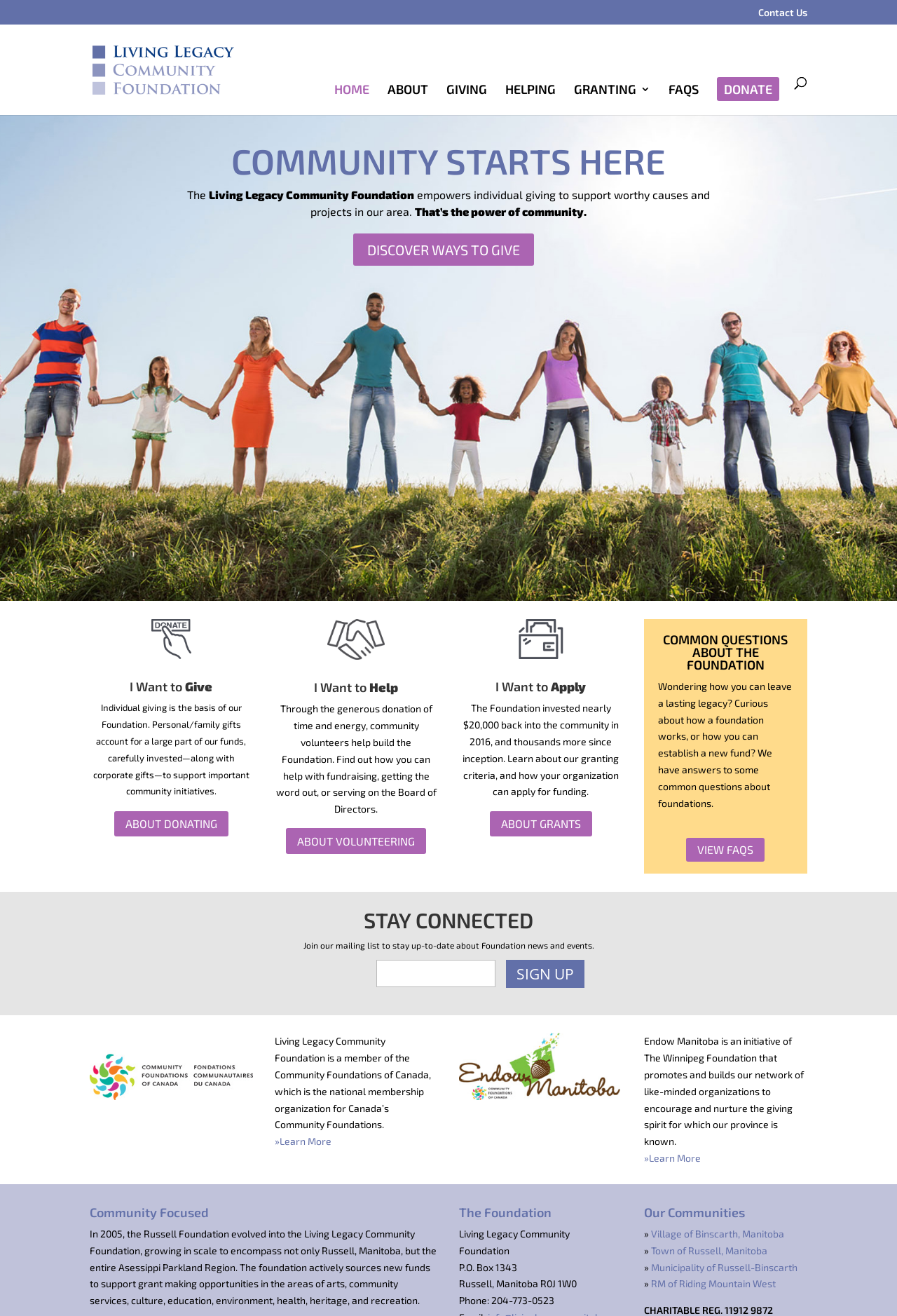Extract the main heading text from the webpage.

COMMUNITY STARTS HERE